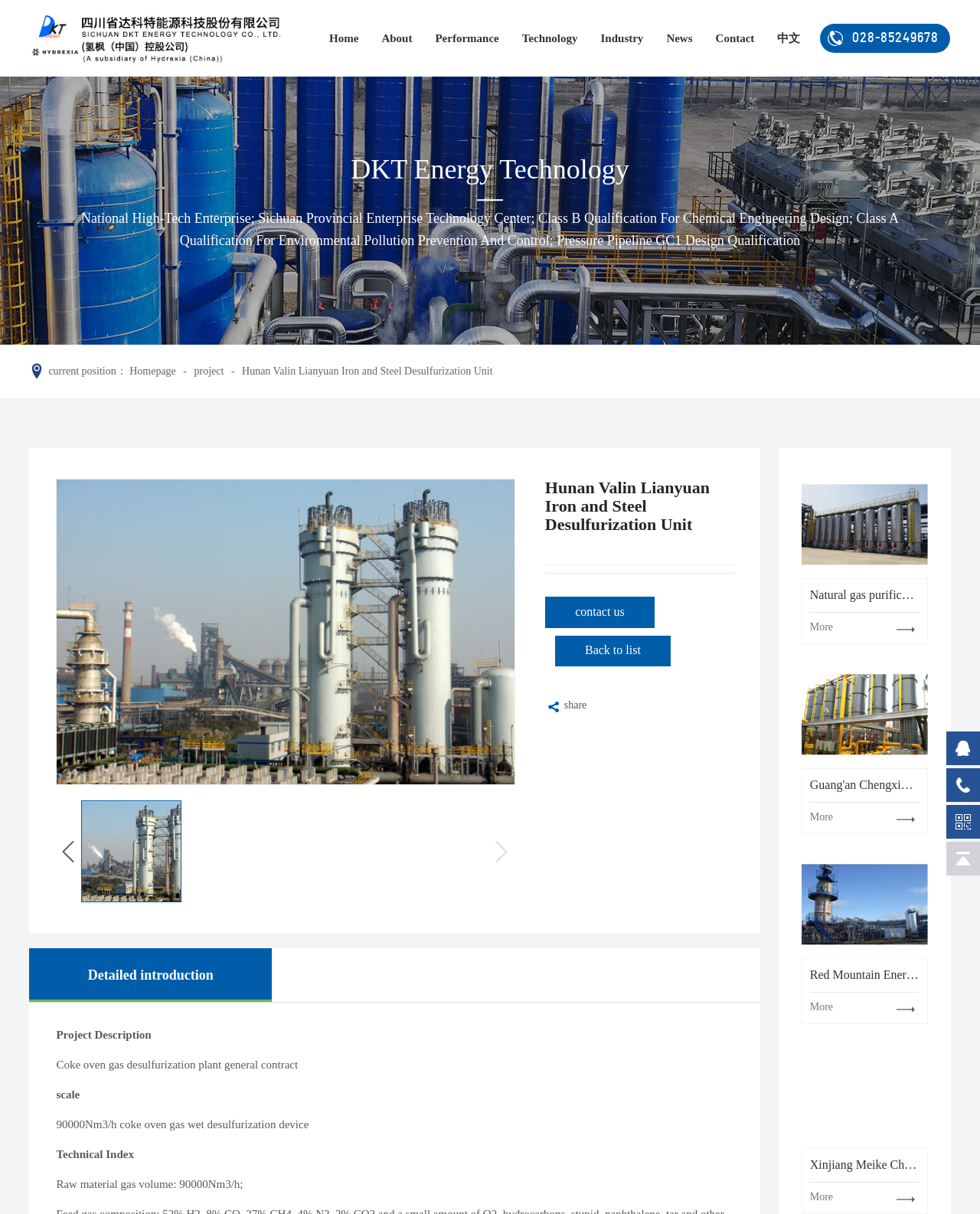What is the text of the webpage's headline?

Hunan Valin Lianyuan Iron and Steel Desulfurization Unit